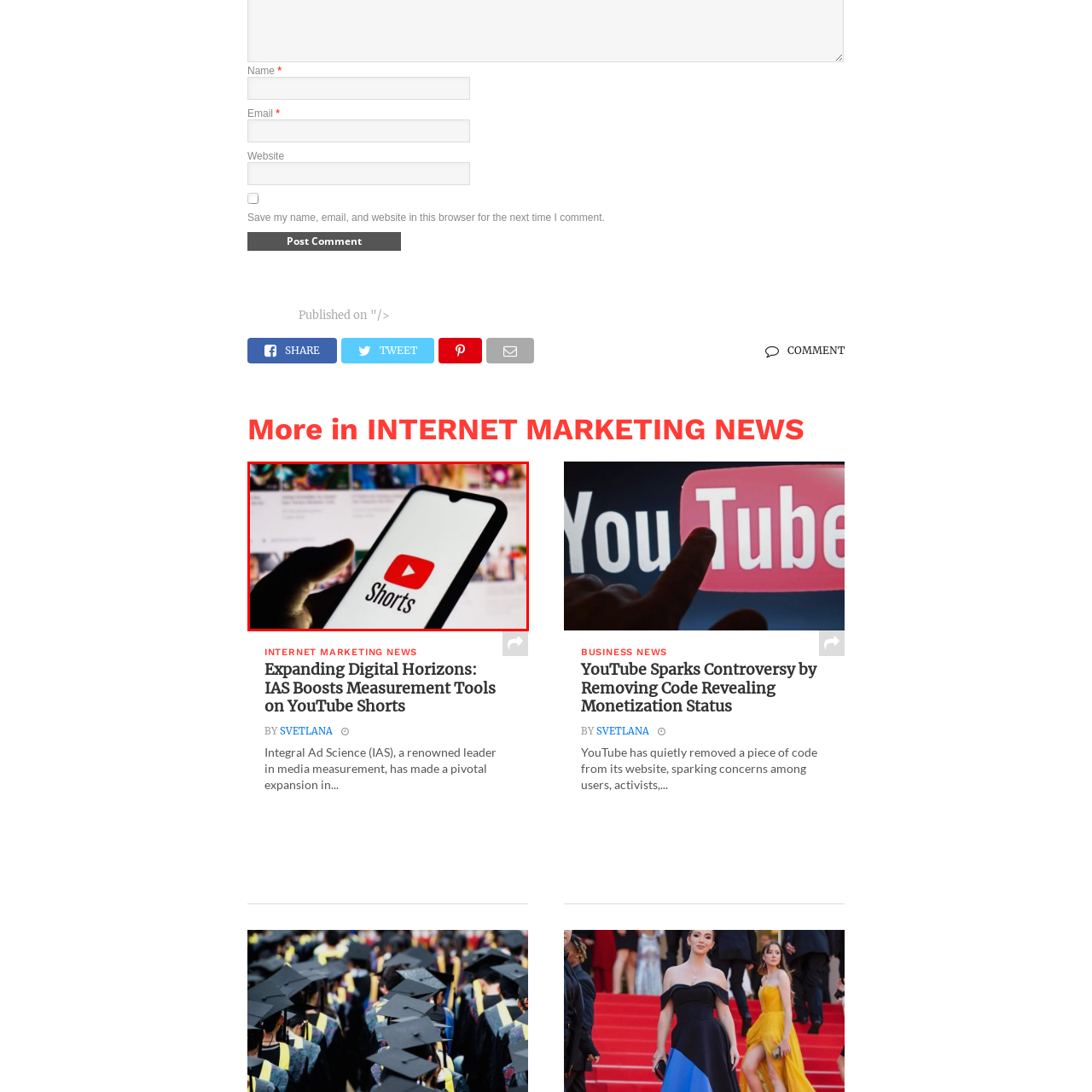Describe the scene captured within the highlighted red boundary in great detail.

The image displays a close-up of a hand holding a smartphone that prominently features the YouTube Shorts logo on its screen. The logo, displayed in red and white, is a significant symbol of YouTube's short-form video platform that caters to quick, engaging content. In the blurred background, a variety of video thumbnails can be seen, suggesting a lively and diverse range of topics available on YouTube. The soft lighting and selective focus on the phone emphasize the contemporary and dynamic nature of digital media consumption, highlighting the growing popularity of short videos in today's online landscape.